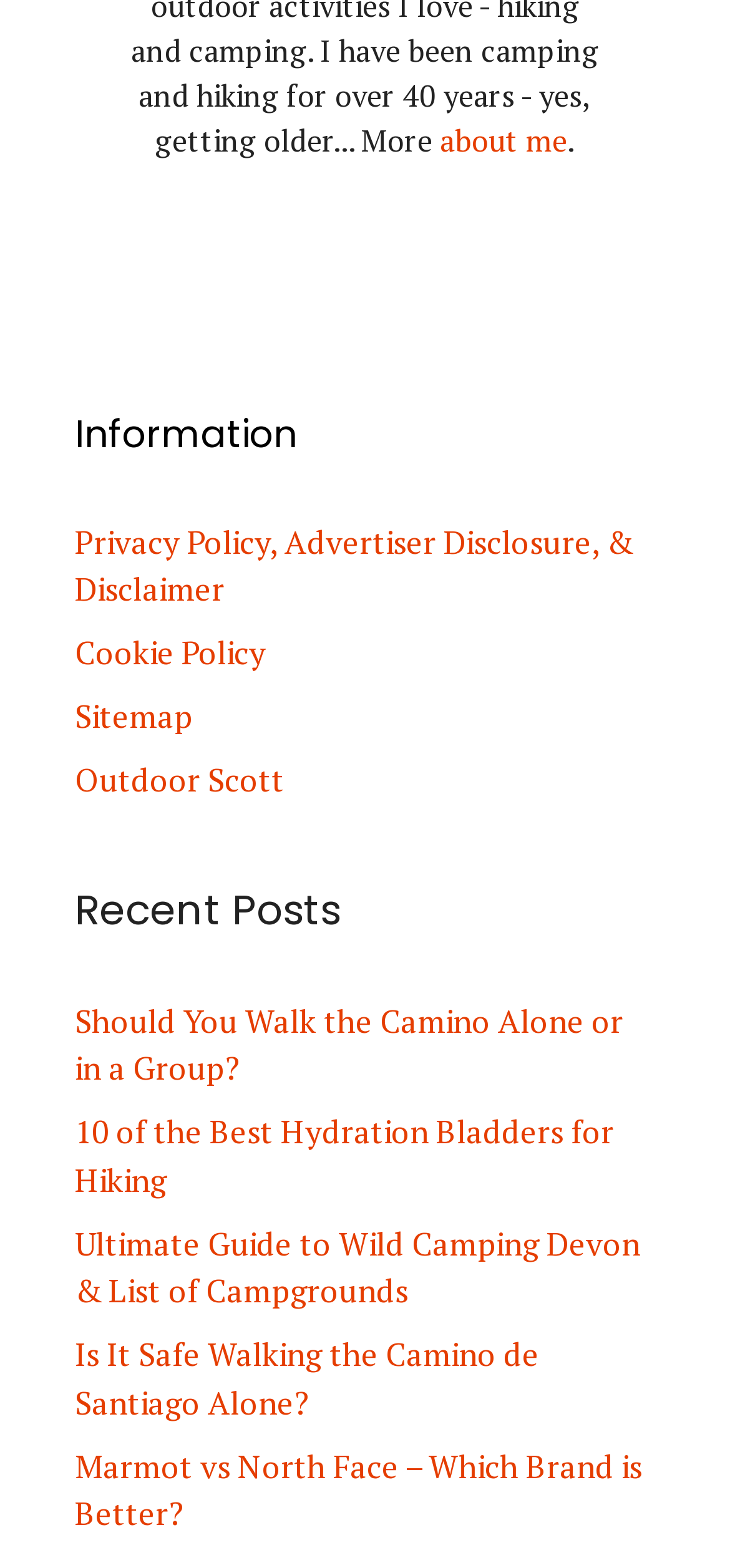Extract the bounding box for the UI element that matches this description: "about me".

[0.603, 0.076, 0.777, 0.103]